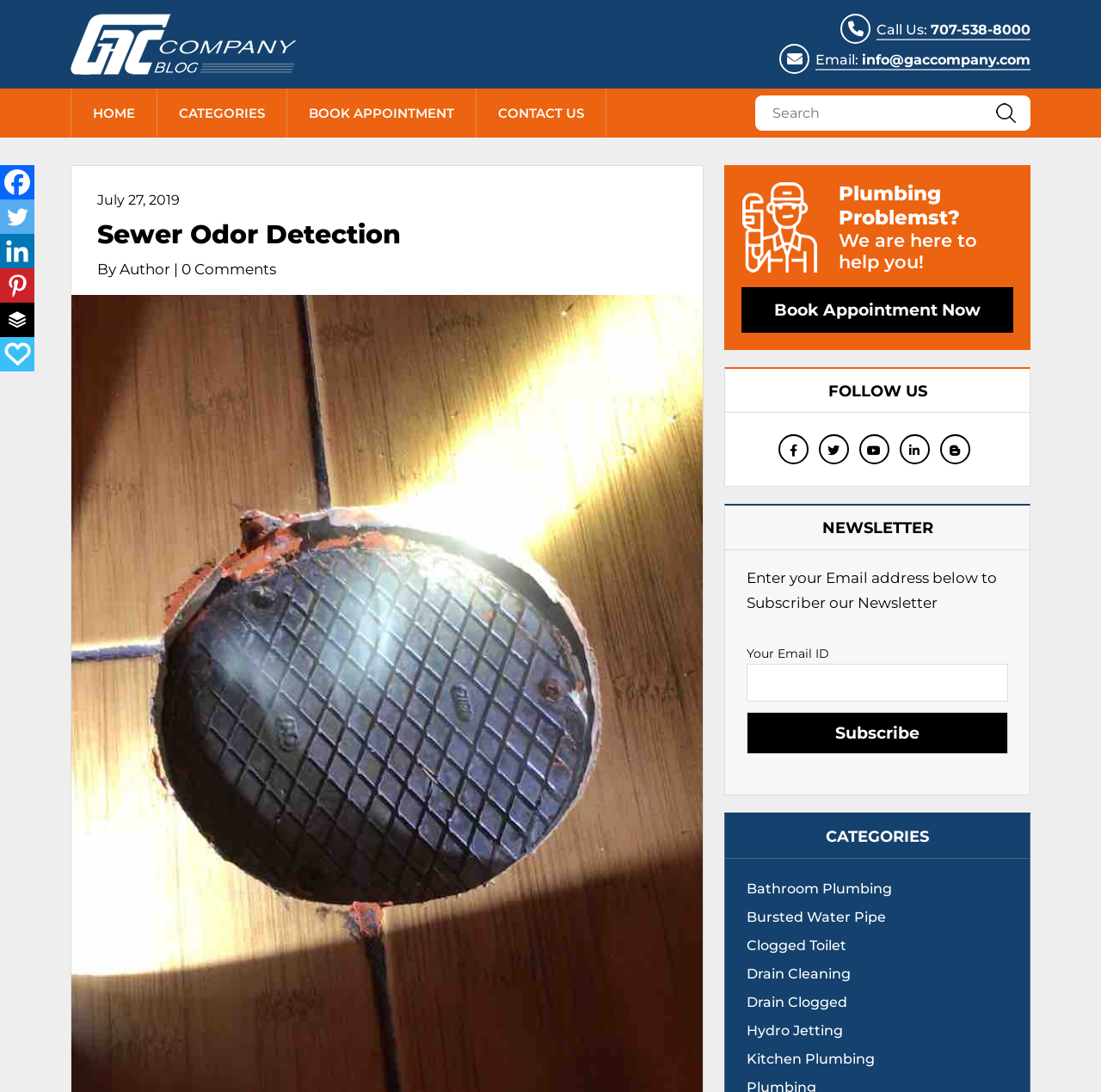What social media platforms can you follow the company on?
Provide a thorough and detailed answer to the question.

I found the social media platforms by looking at the left sidebar of the webpage, where there are links to various social media platforms, including Facebook, Twitter, Linkedin, Pinterest, Buffer, and Papaly.